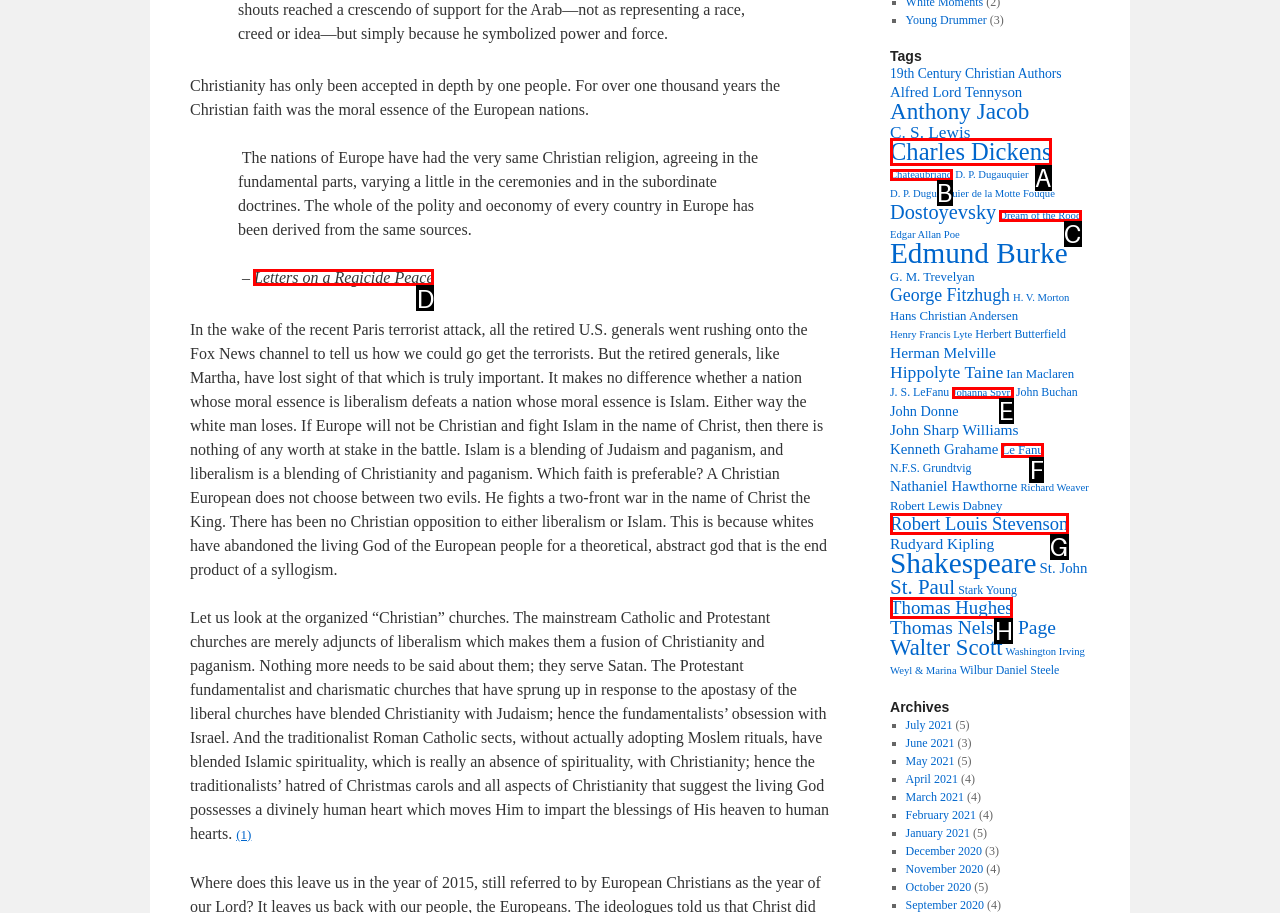Select the proper UI element to click in order to perform the following task: Read the 'Letters on a Regicide Peace' article. Indicate your choice with the letter of the appropriate option.

D